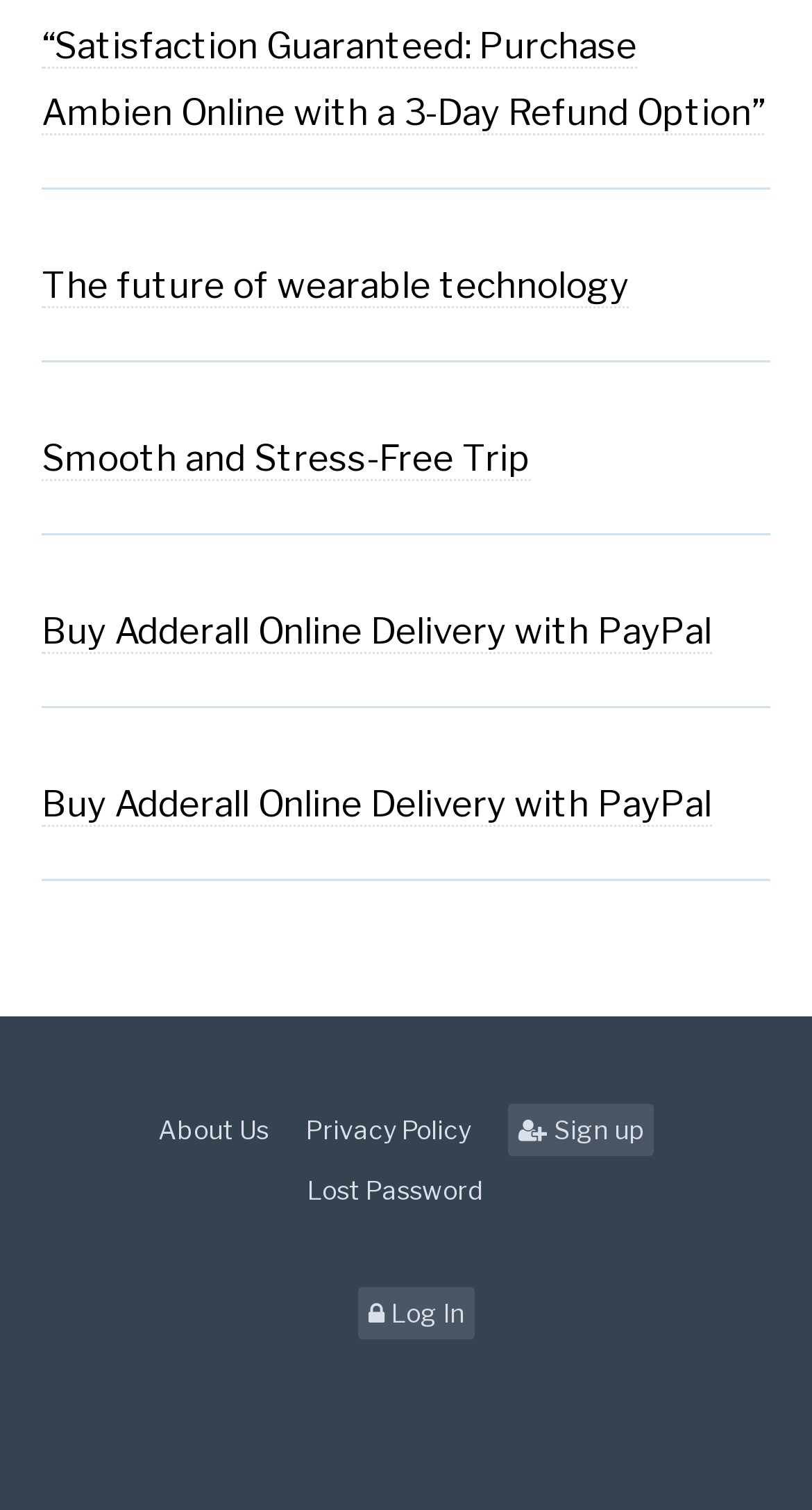Give a short answer to this question using one word or a phrase:
How many links are there on the webpage?

8